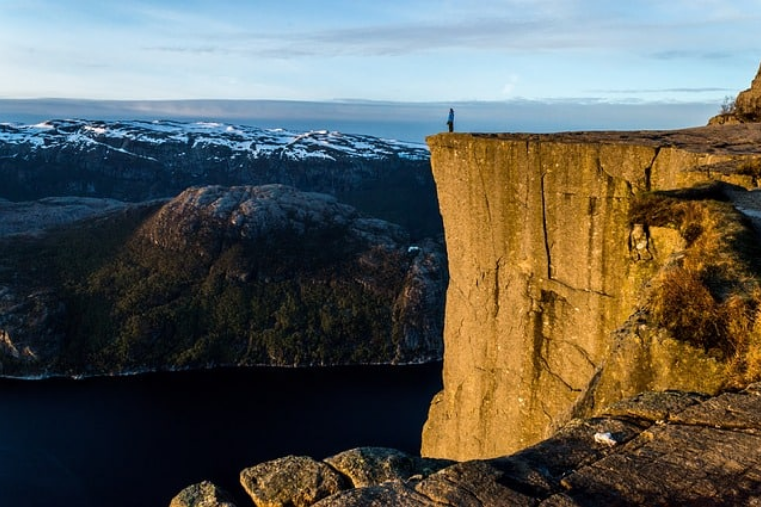Interpret the image and provide an in-depth description.

The image showcases the breathtaking Preikestolen, also known as Pulpit Rock, located in Norway. Celebrated as one of Scandinavia's most iconic plateaus, this dramatic cliff rises majestically above a tranquil fjord, offering stunning panoramic views of the surrounding mountainous terrain. A solitary figure stands near the edge, emphasizing the cliff's sheer height and the stunning natural beauty of the landscape, which features a blend of rugged rock formations and serene water below. The soft golden light of sunrise or sunset casts a warm glow on the rocky surface, highlighting the intricate textures of the plateau and the layers of snow-capped mountains in the distance. This remarkable location not only illustrates the grandeur of plateaus but also embodies the adventure and beauty found in Norway's wild outdoors.